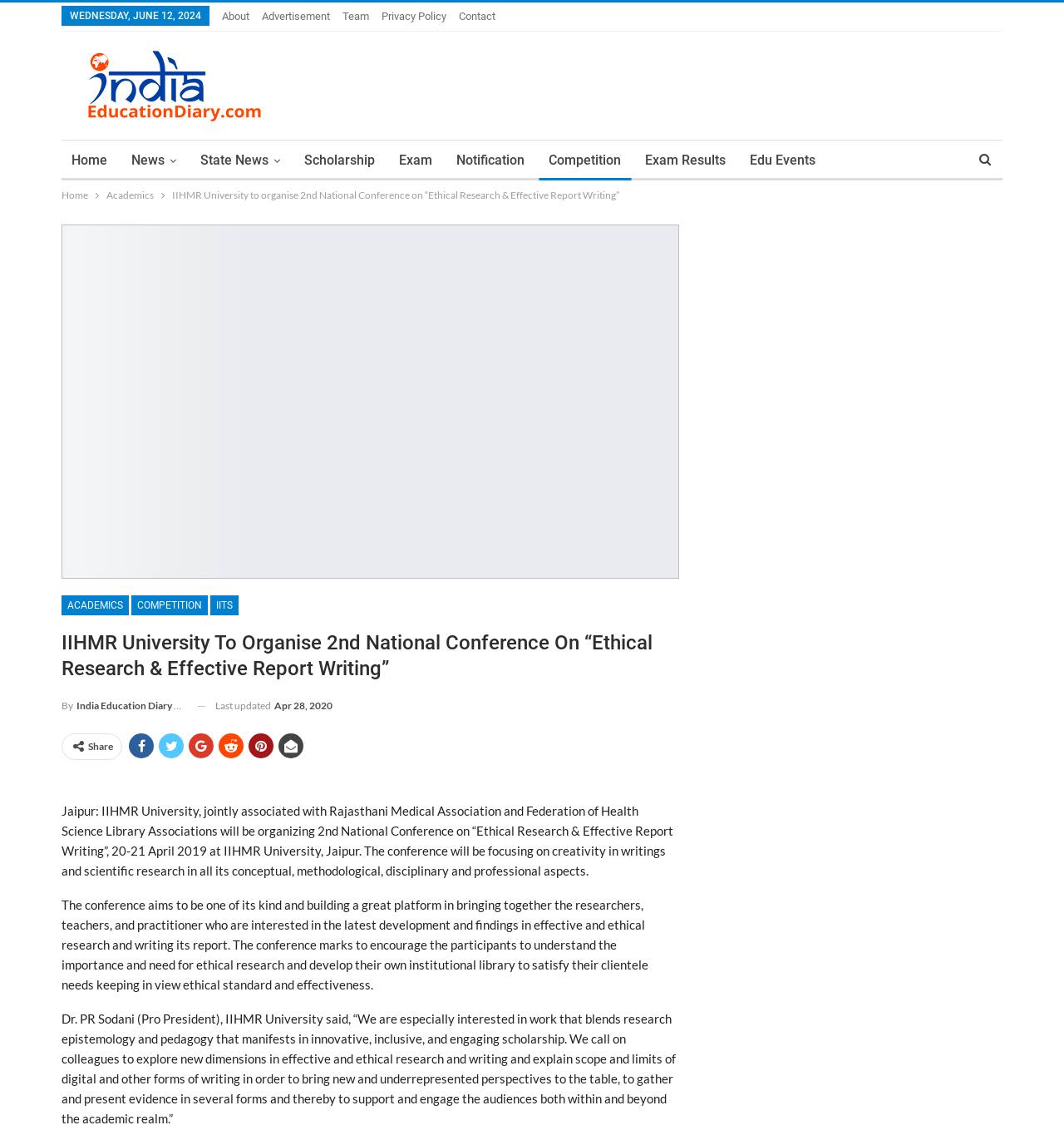Identify the bounding box coordinates of the clickable region to carry out the given instruction: "Share the article on social media".

[0.083, 0.652, 0.106, 0.663]